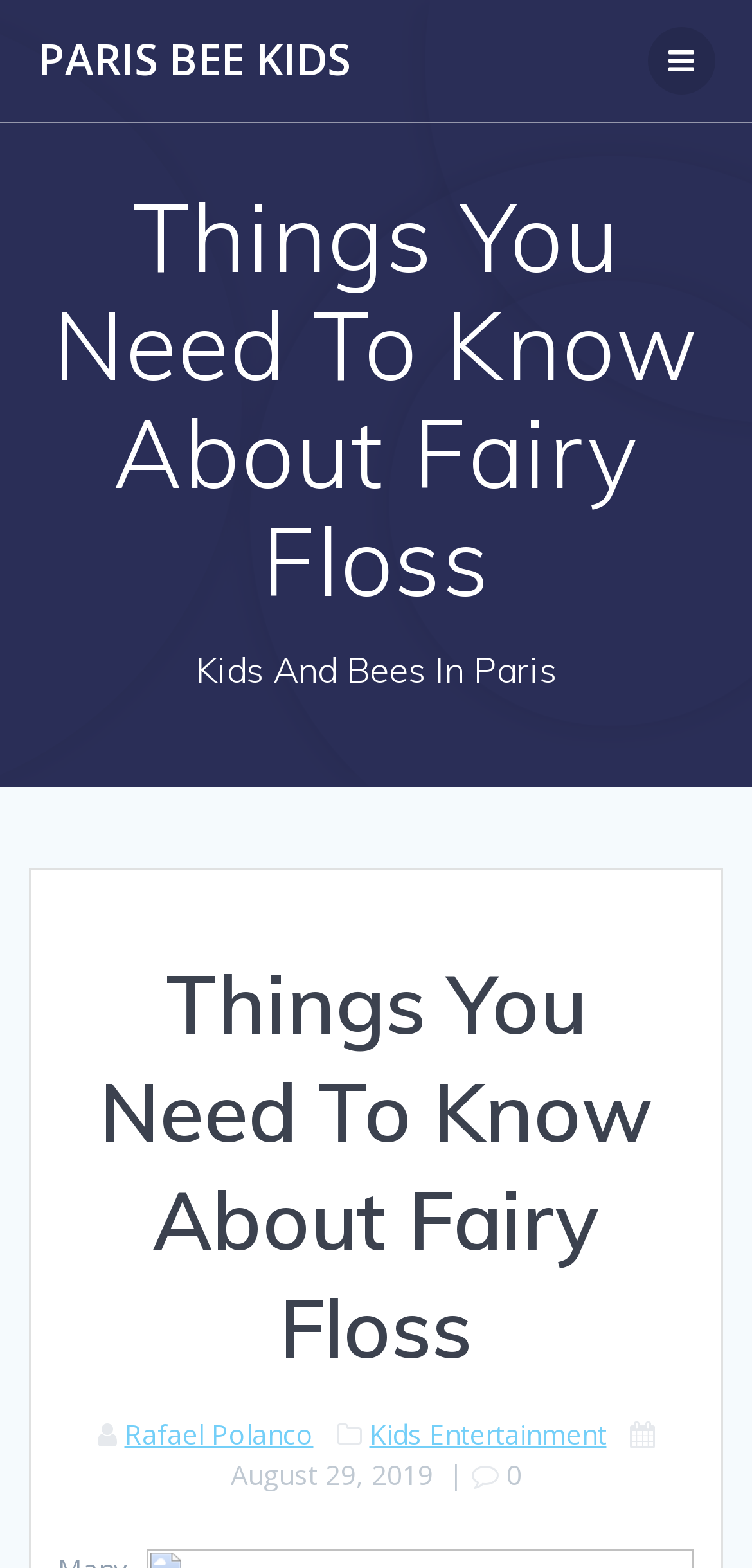Give the bounding box coordinates for the element described by: "Kids Entertainment".

[0.491, 0.903, 0.806, 0.927]